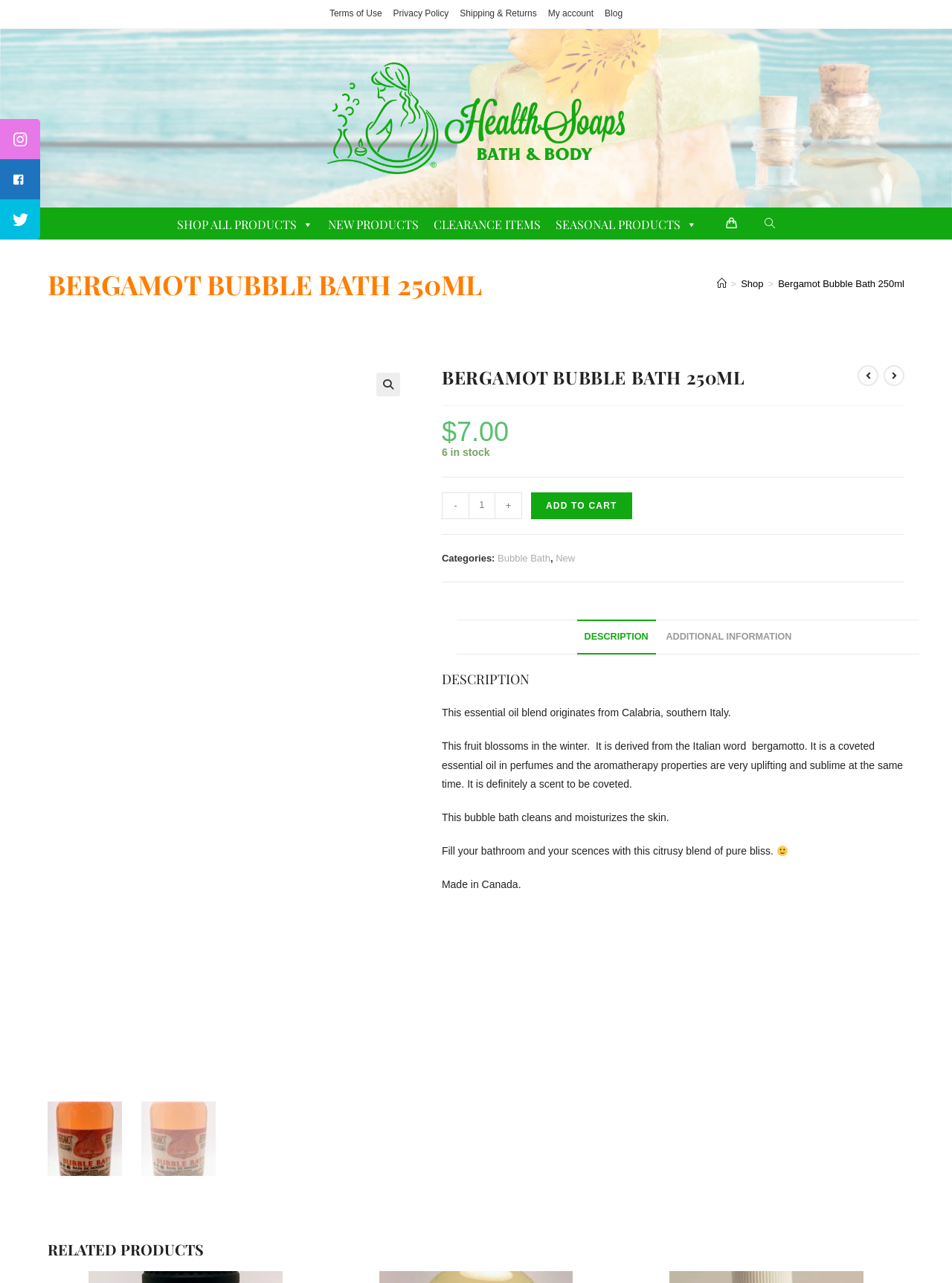What is the price of the Bergamot Bubble Bath?
Give a one-word or short-phrase answer derived from the screenshot.

$7.00